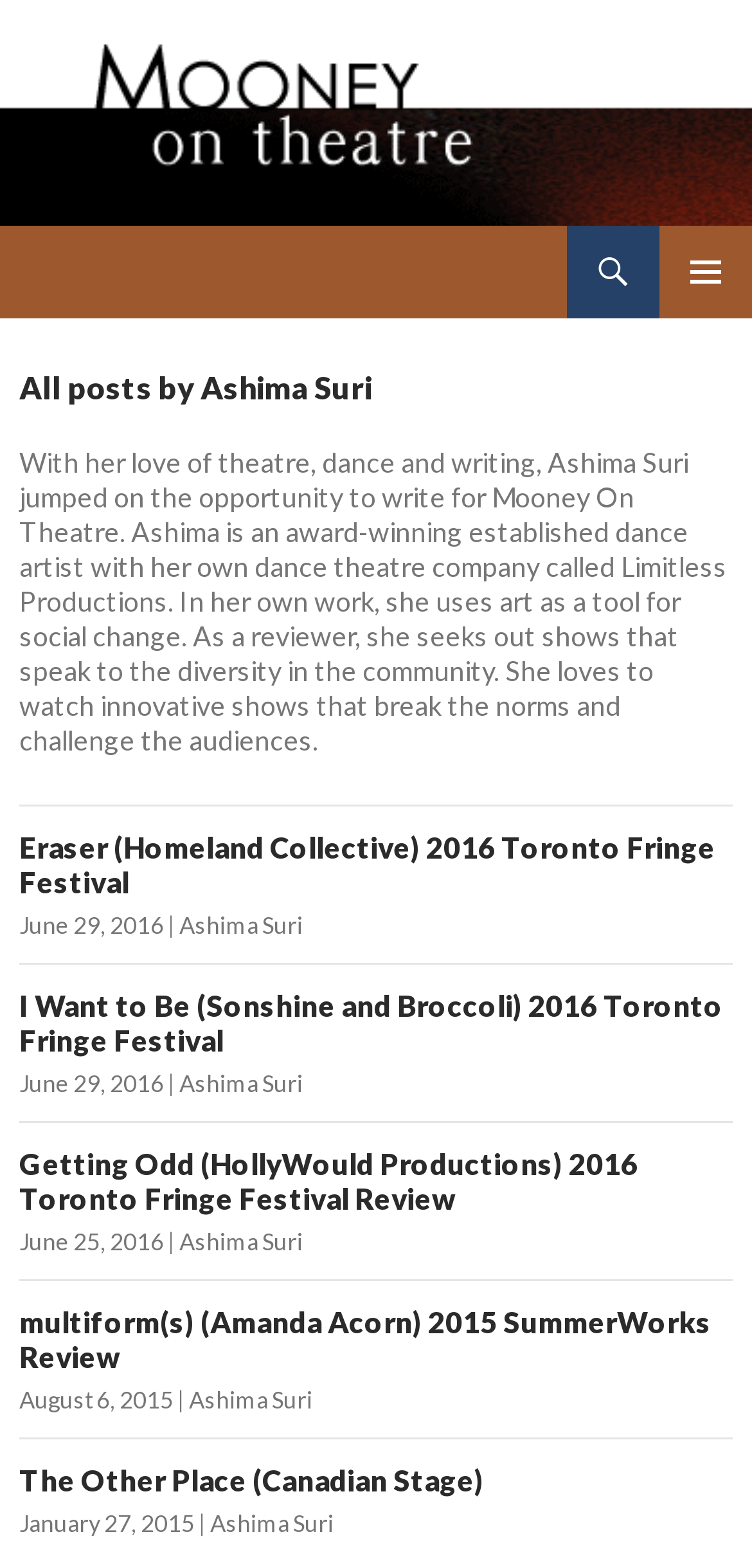How many articles are on this page?
Answer the question with a single word or phrase, referring to the image.

4